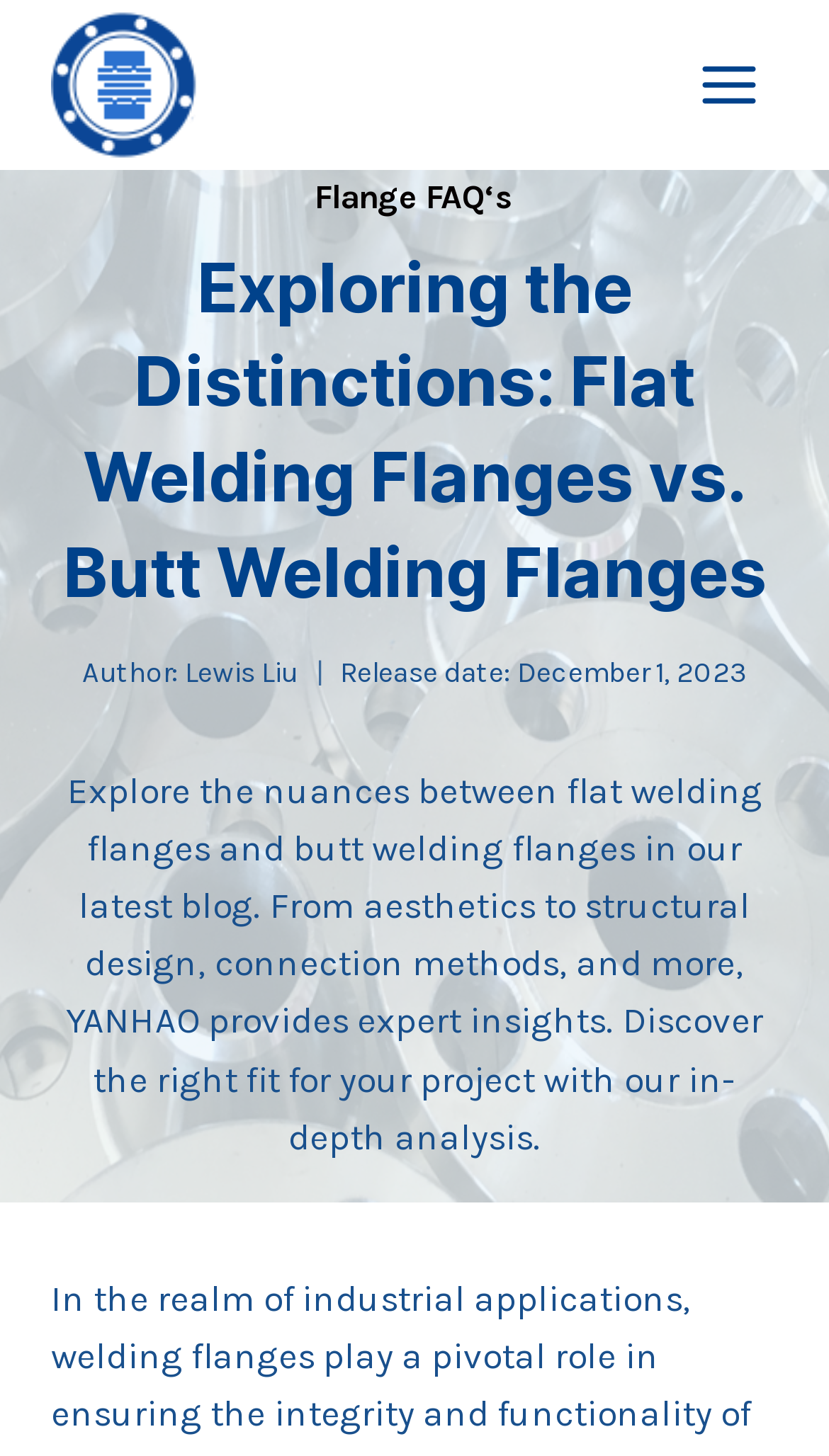Identify the headline of the webpage and generate its text content.

Exploring the Distinctions: Flat Welding Flanges vs. Butt Welding Flanges